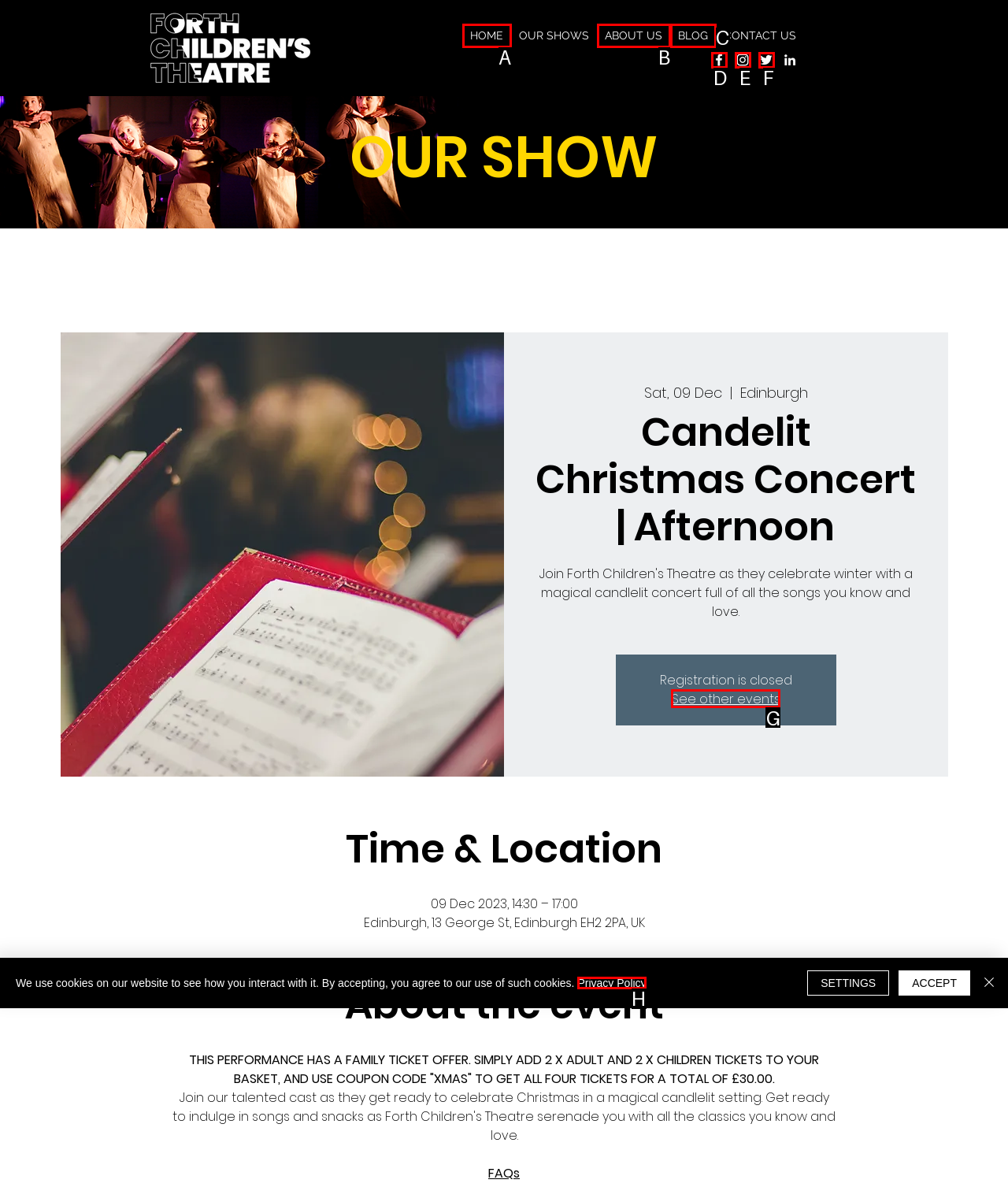Select the appropriate bounding box to fulfill the task: Read the Privacy Policy Respond with the corresponding letter from the choices provided.

H